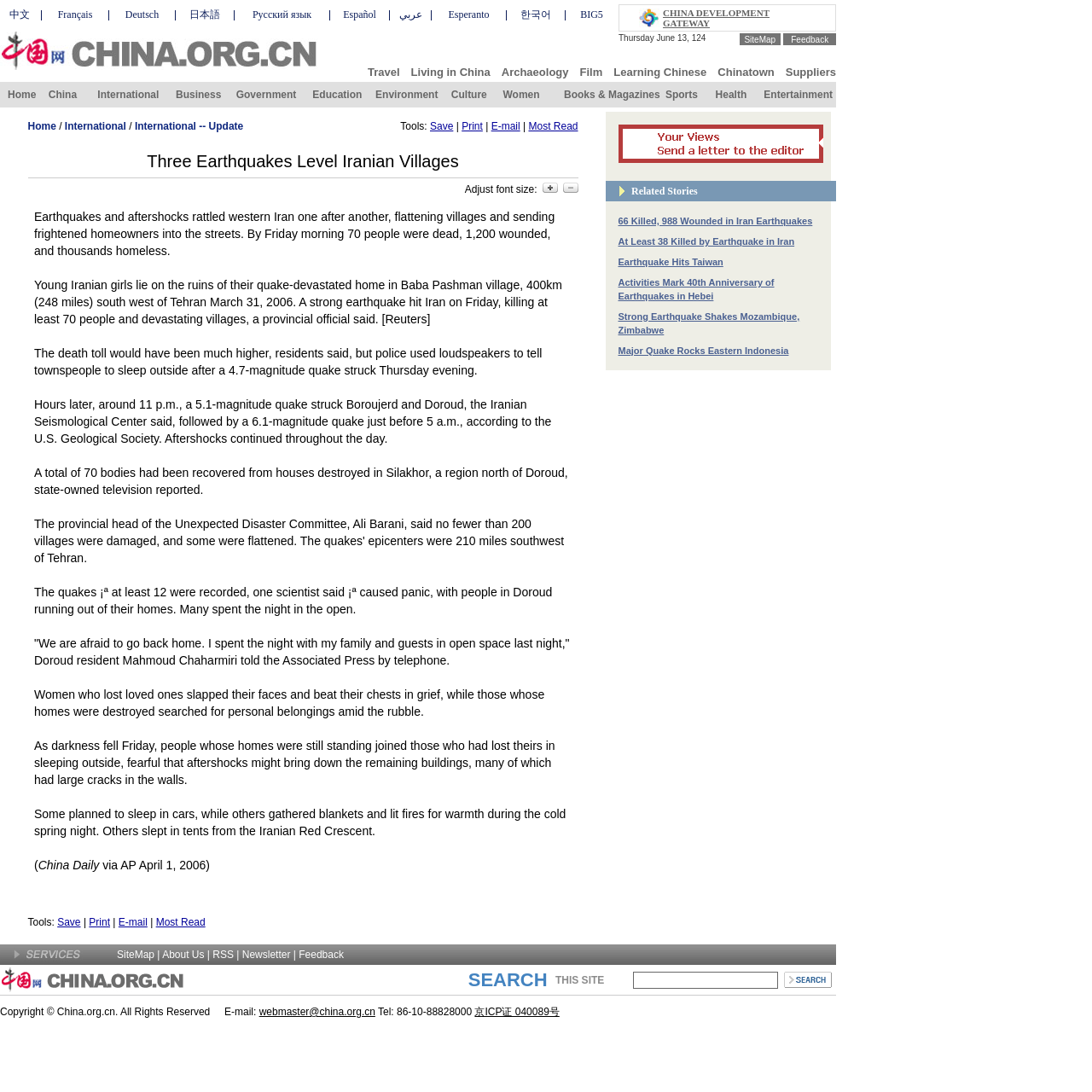Identify the bounding box coordinates for the UI element that matches this description: "Major Quake Rocks Eastern Indonesia".

[0.566, 0.316, 0.722, 0.326]